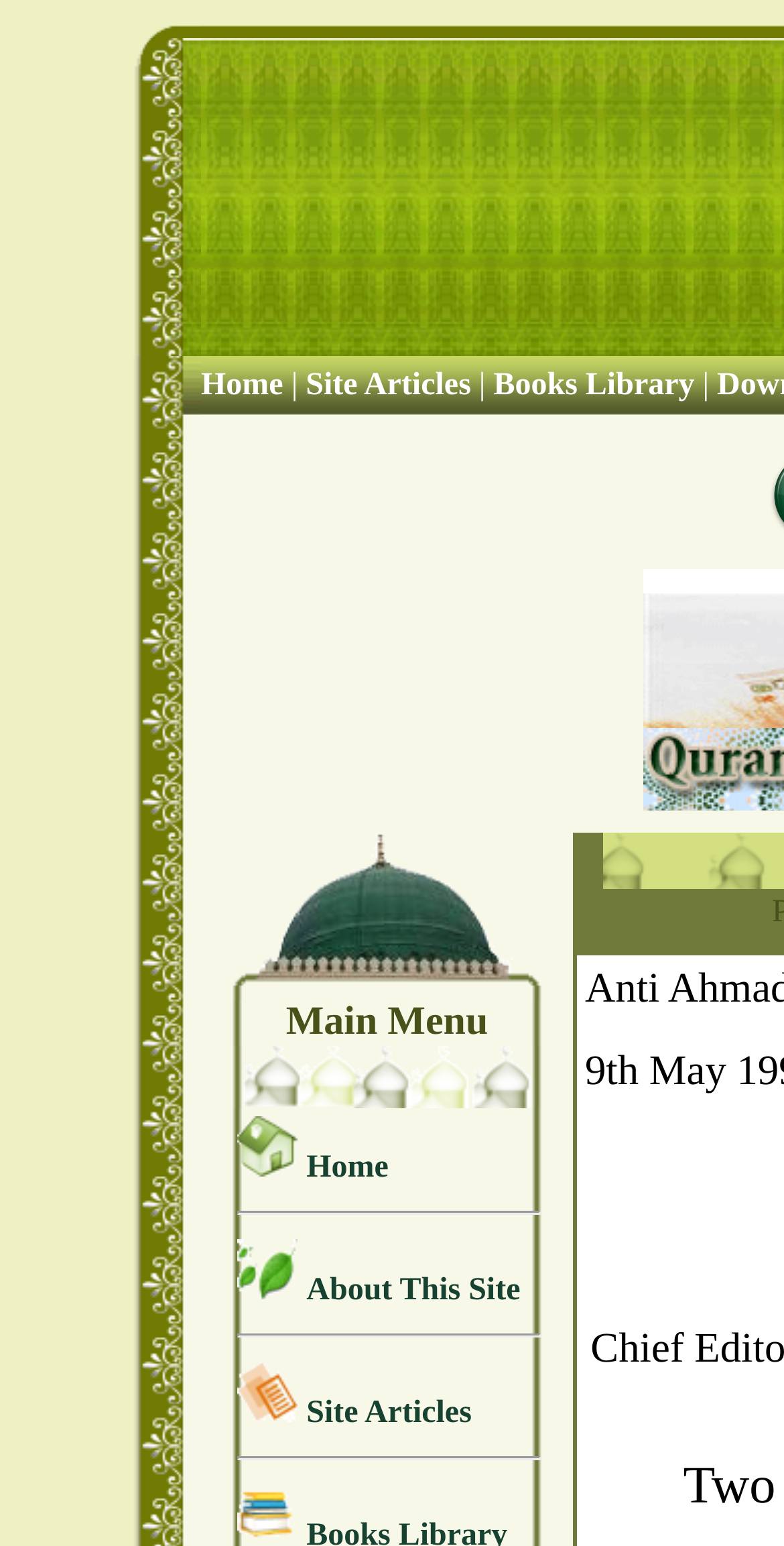Please find the bounding box coordinates of the section that needs to be clicked to achieve this instruction: "Click the Site Articles link".

[0.391, 0.903, 0.602, 0.925]